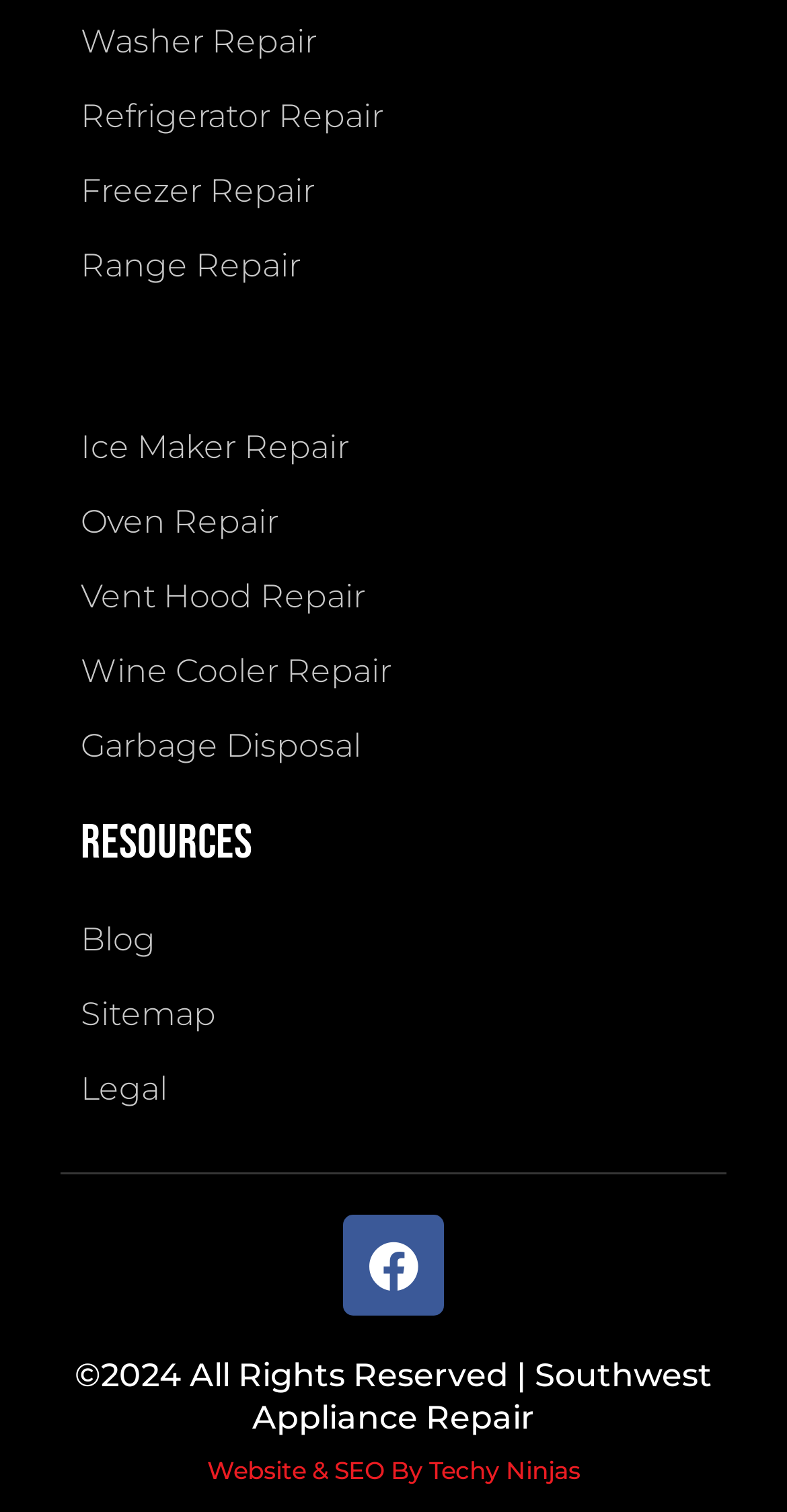Who designed the website?
Answer the question with a detailed and thorough explanation.

The website credits 'Techy Ninjas' for the website design and SEO, as mentioned in the link at the bottom of the webpage.